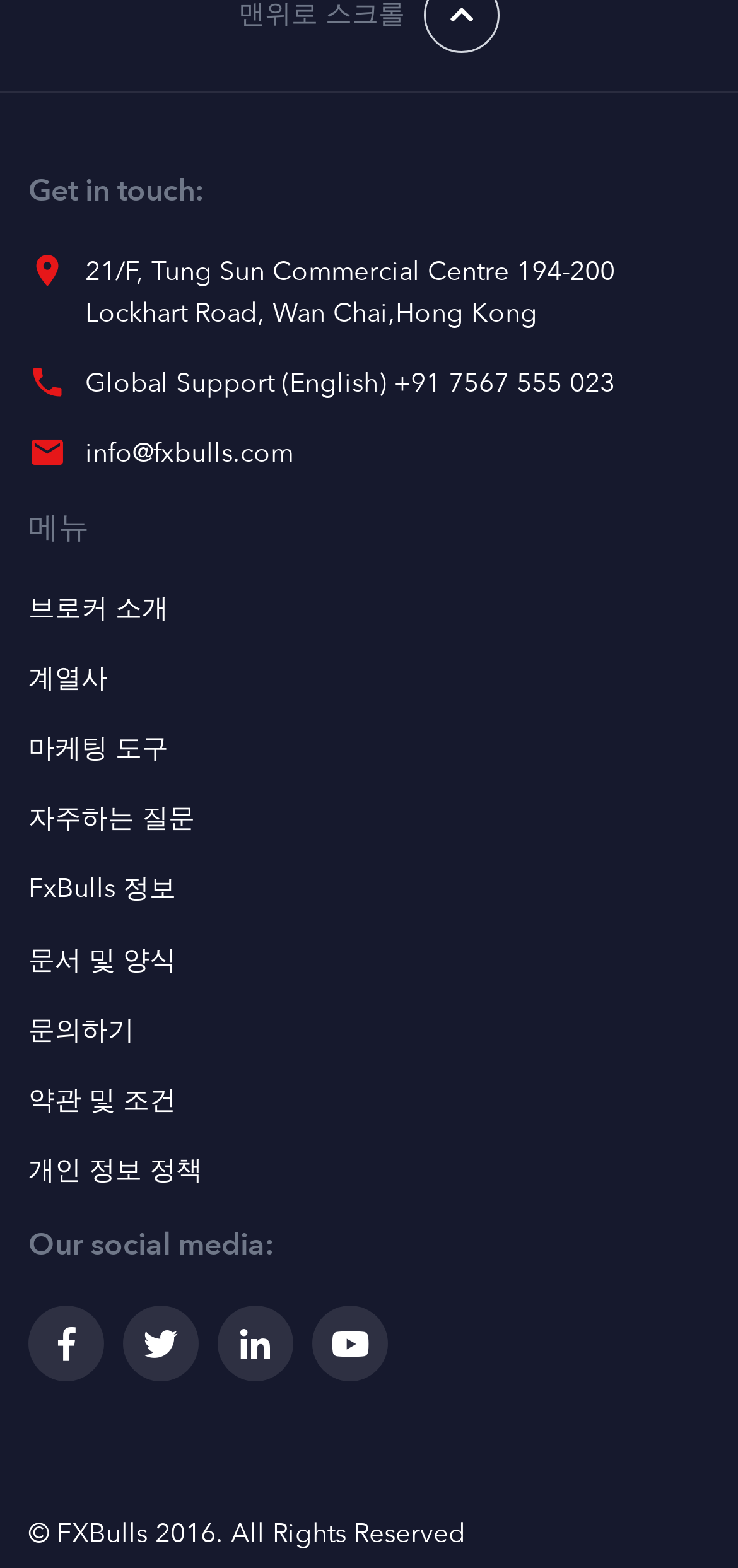Determine the bounding box coordinates for the area you should click to complete the following instruction: "Get in touch with the company".

[0.038, 0.16, 0.962, 0.214]